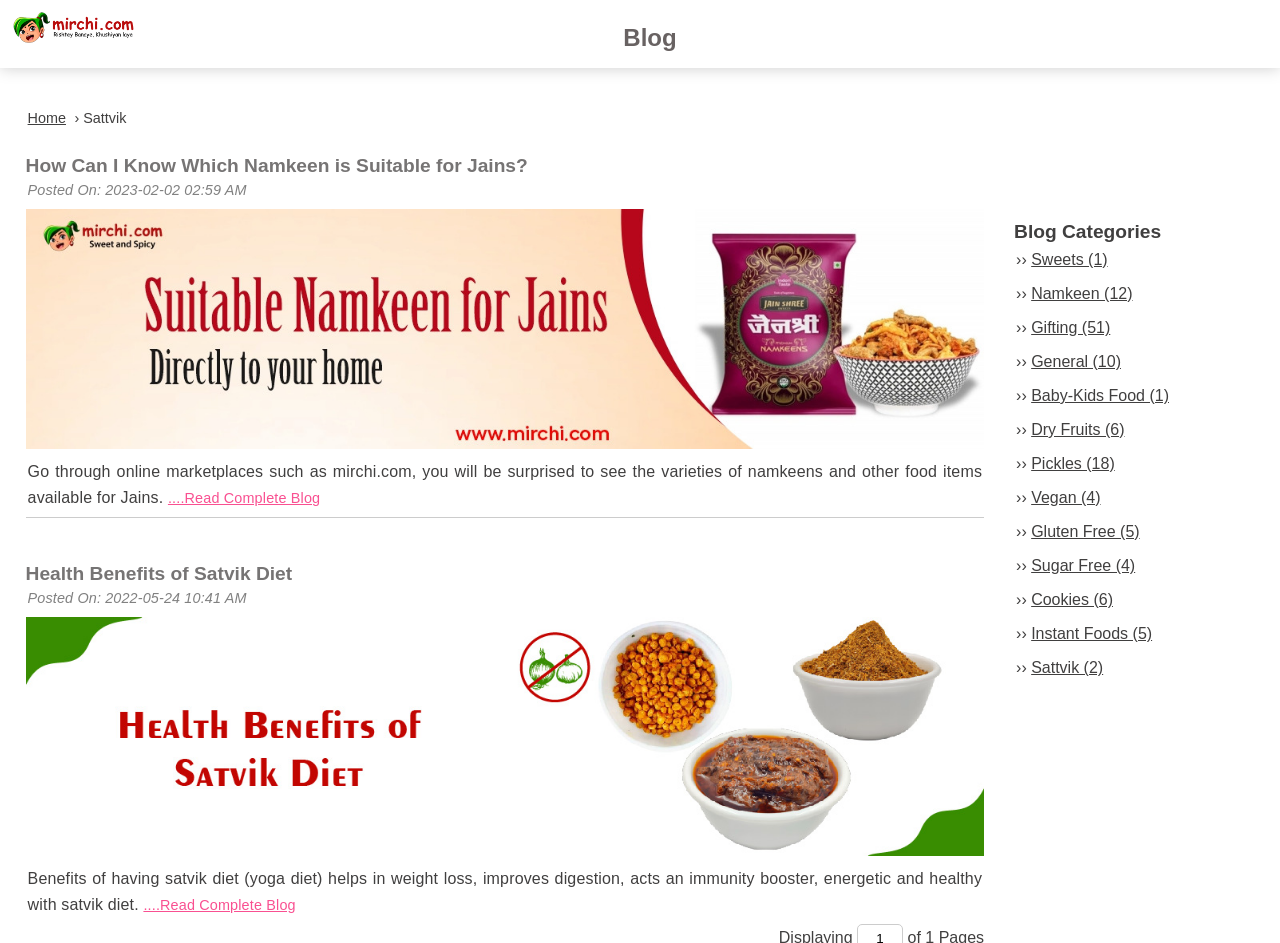Provide the bounding box coordinates for the specified HTML element described in this description: "Namkeen (12)". The coordinates should be four float numbers ranging from 0 to 1, in the format [left, top, right, bottom].

[0.806, 0.302, 0.885, 0.32]